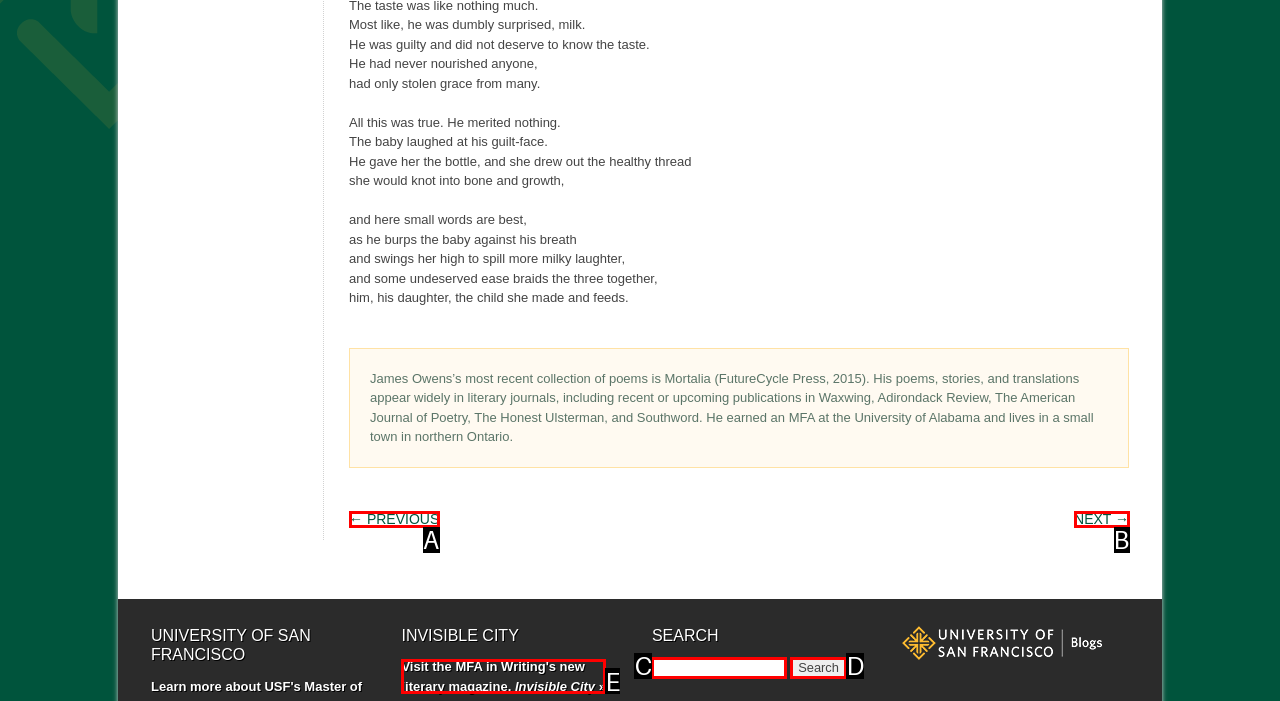Select the letter of the option that corresponds to: ← Previous
Provide the letter from the given options.

A